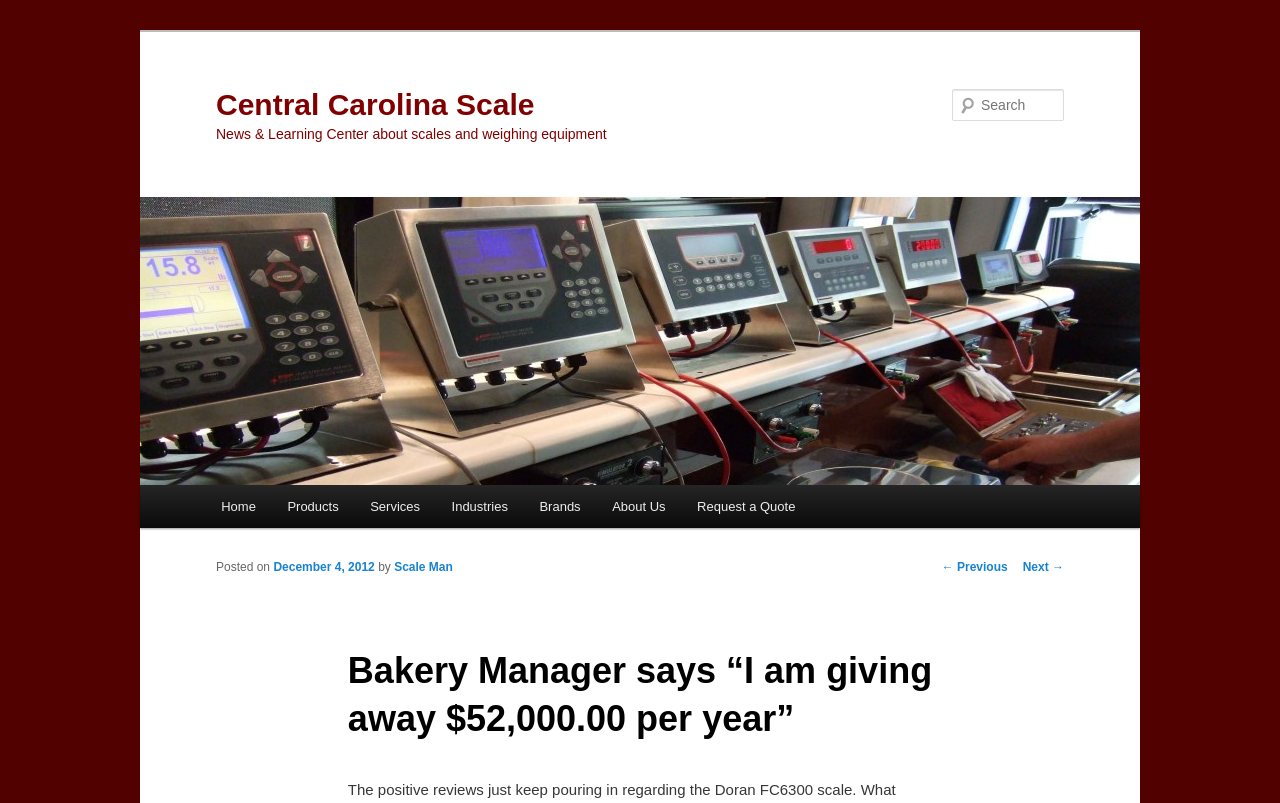Show me the bounding box coordinates of the clickable region to achieve the task as per the instruction: "Request a Quote".

[0.532, 0.604, 0.634, 0.658]